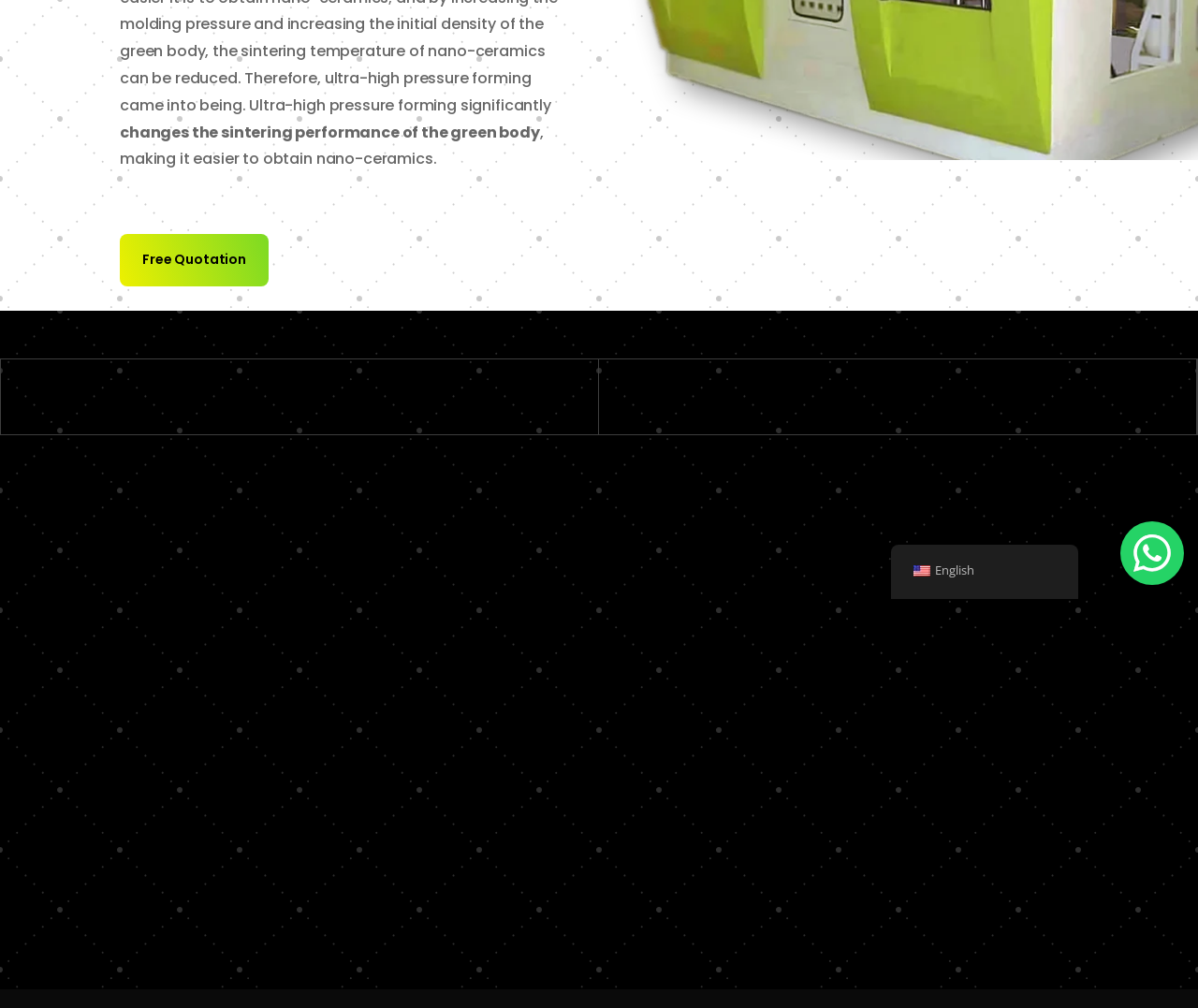For the element described, predict the bounding box coordinates as (top-left x, top-left y, bottom-right x, bottom-right y). All values should be between 0 and 1. Element description: Kesler Creative

None